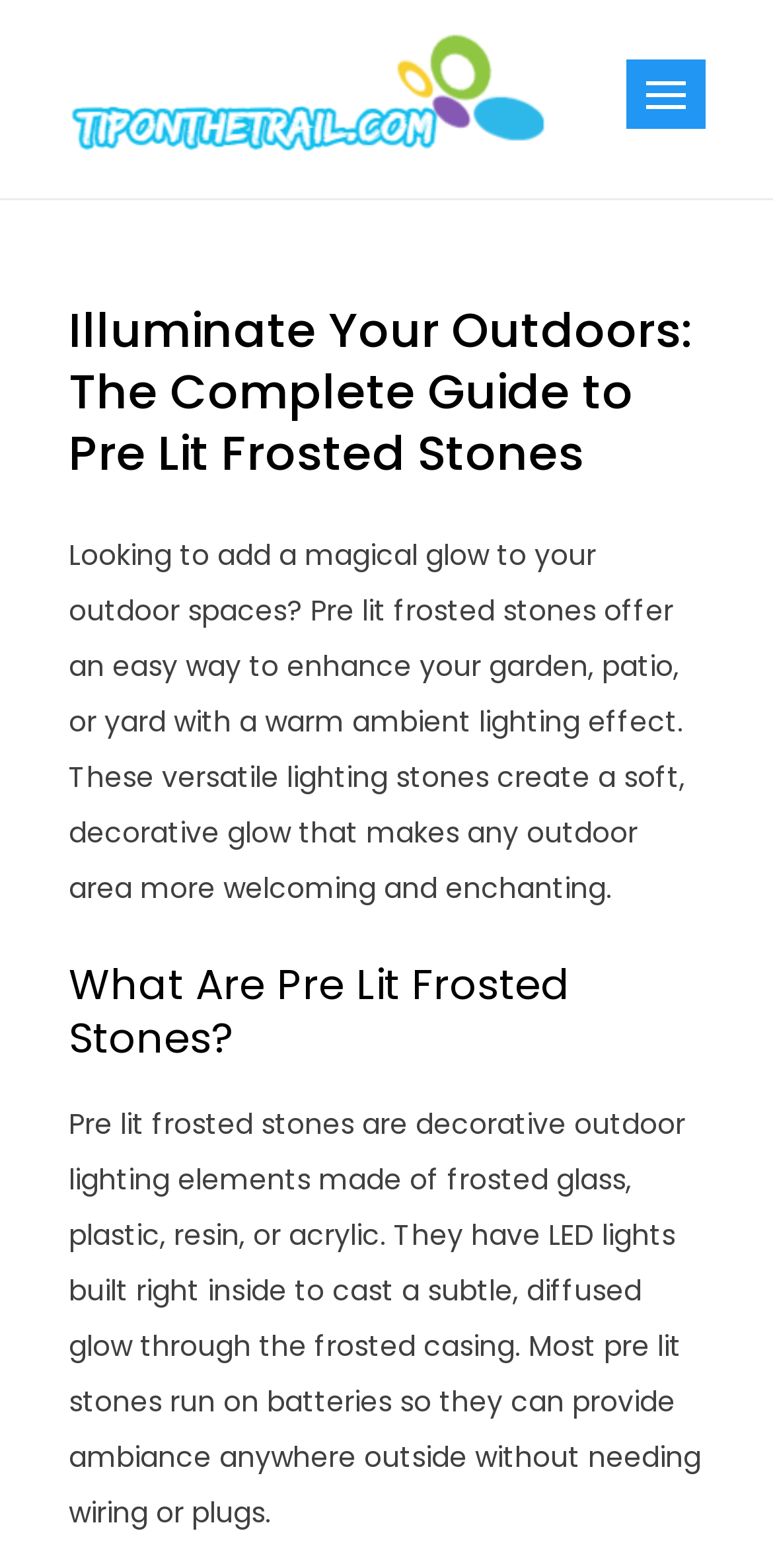What is the benefit of using pre lit frosted stones? Observe the screenshot and provide a one-word or short phrase answer.

Easy way to enhance outdoor spaces